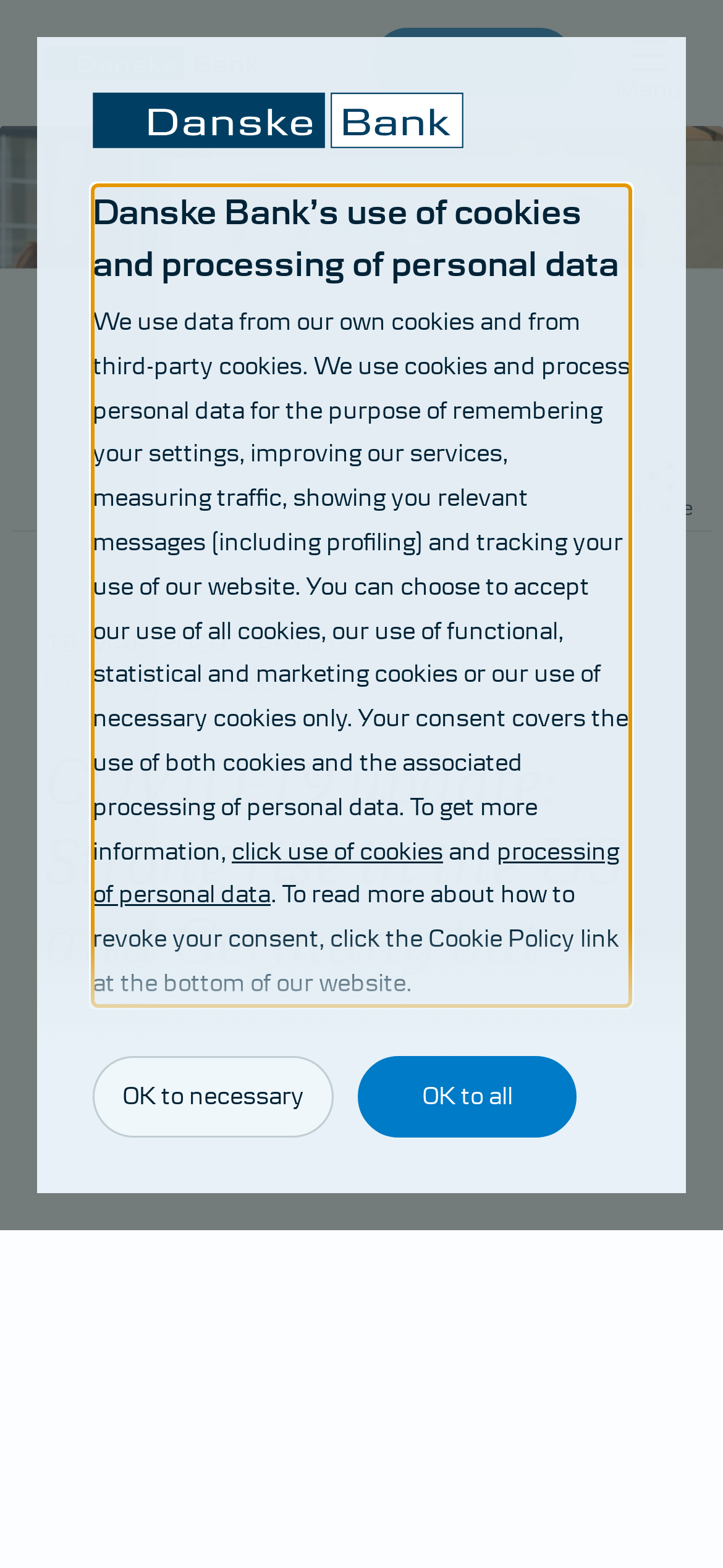Please locate the bounding box coordinates of the region I need to click to follow this instruction: "Share the article".

[0.844, 0.274, 0.985, 0.339]